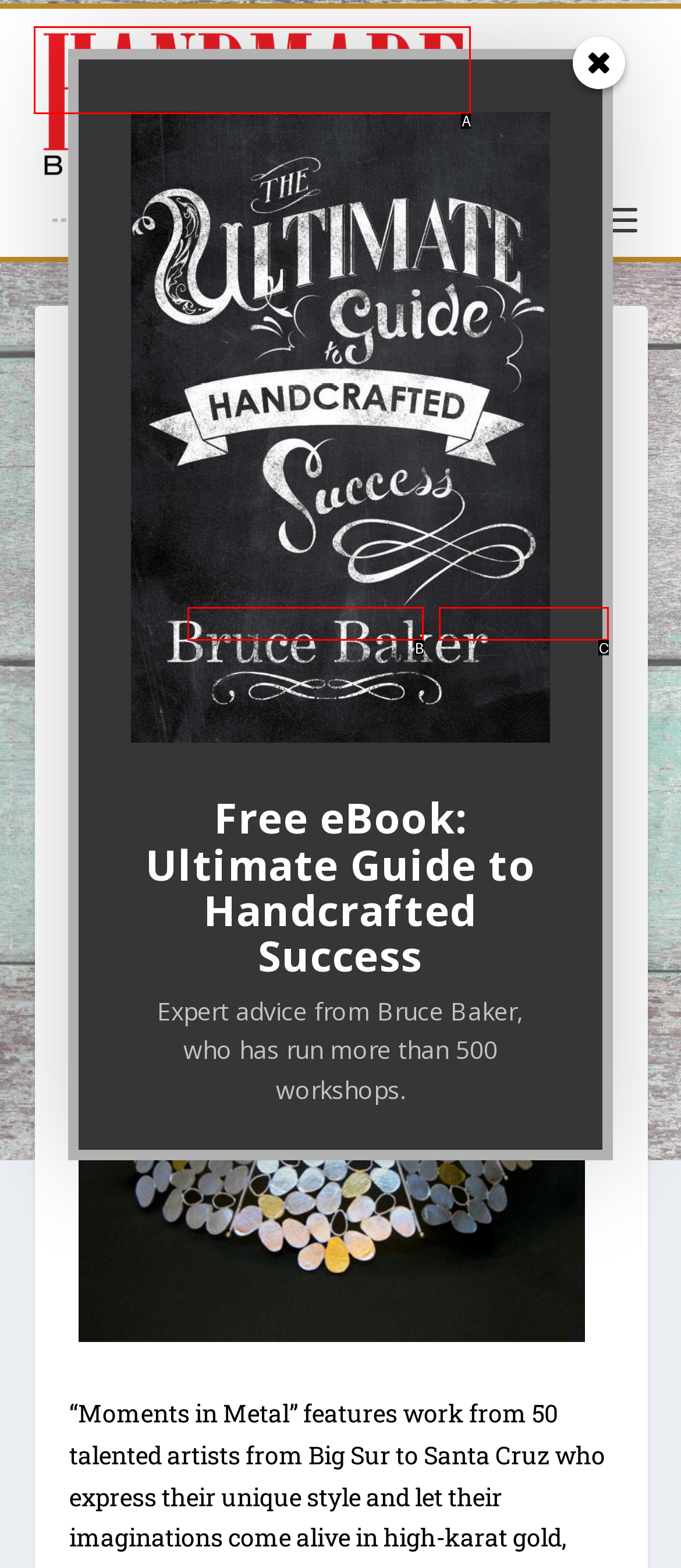Match the description: Industry News to one of the options shown. Reply with the letter of the best match.

C